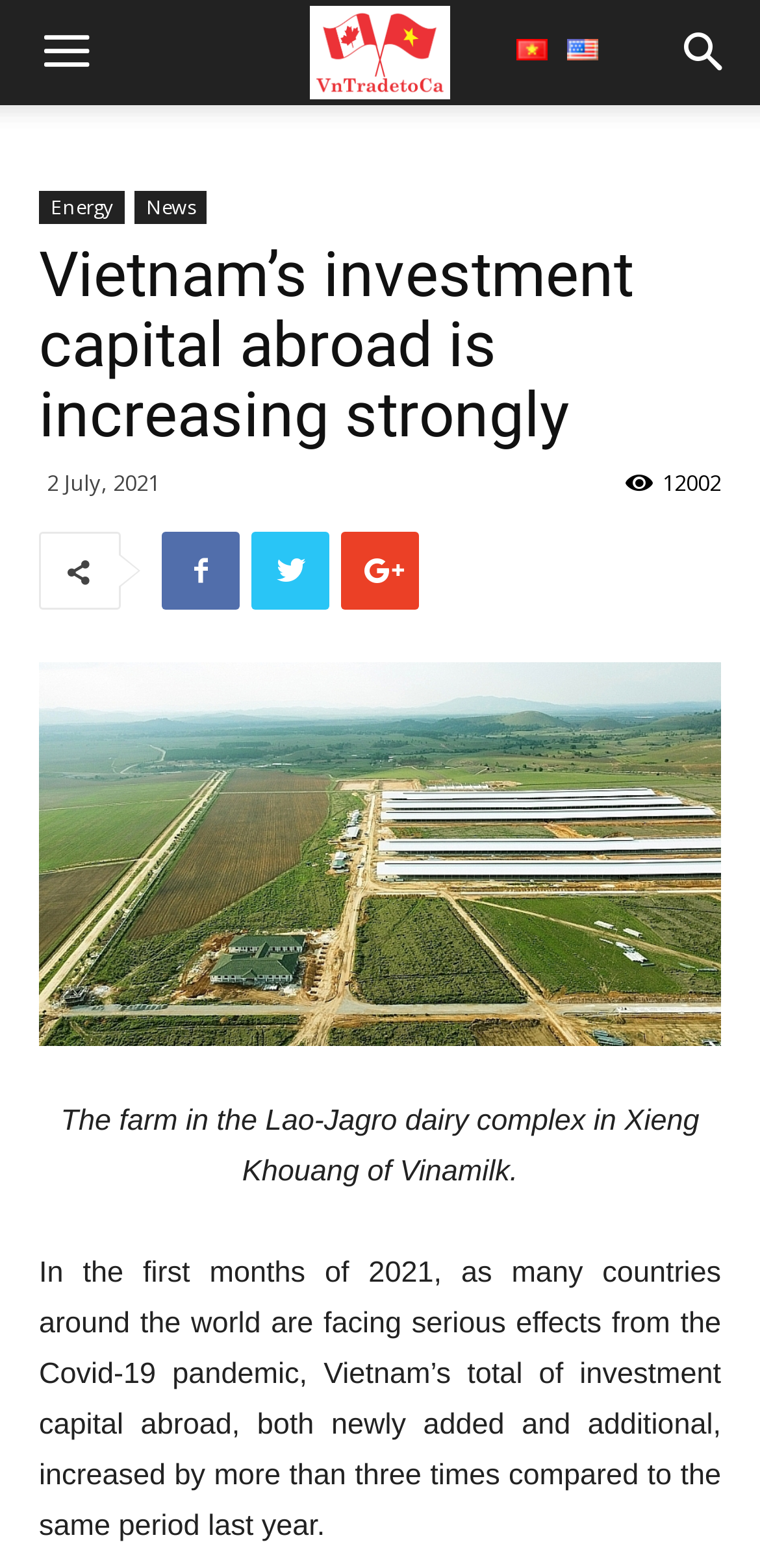Please respond to the question using a single word or phrase:
How many views does the news article have?

12002